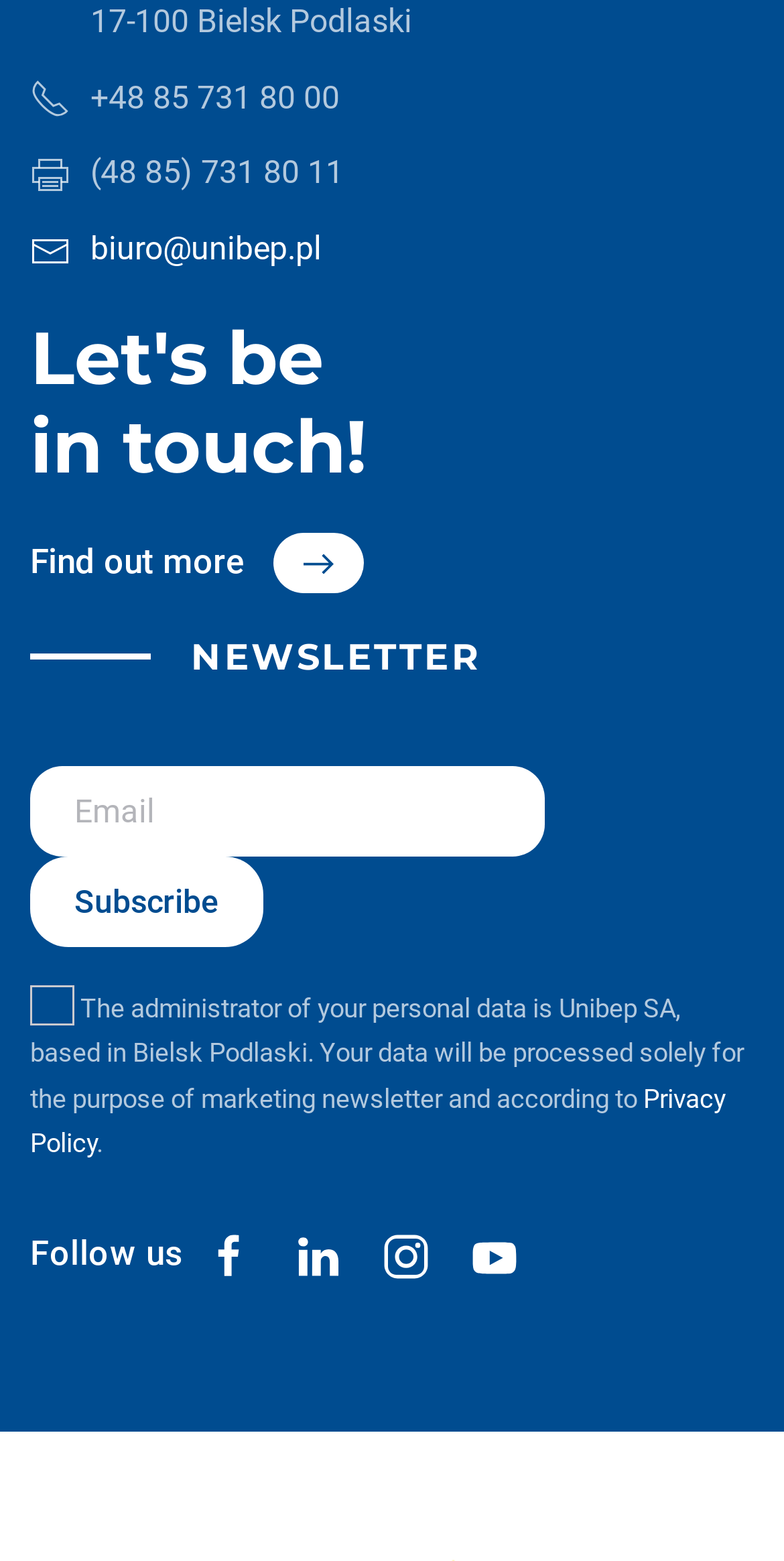Answer the question below using just one word or a short phrase: 
What is the purpose of the checkbox?

To agree to the Privacy Policy